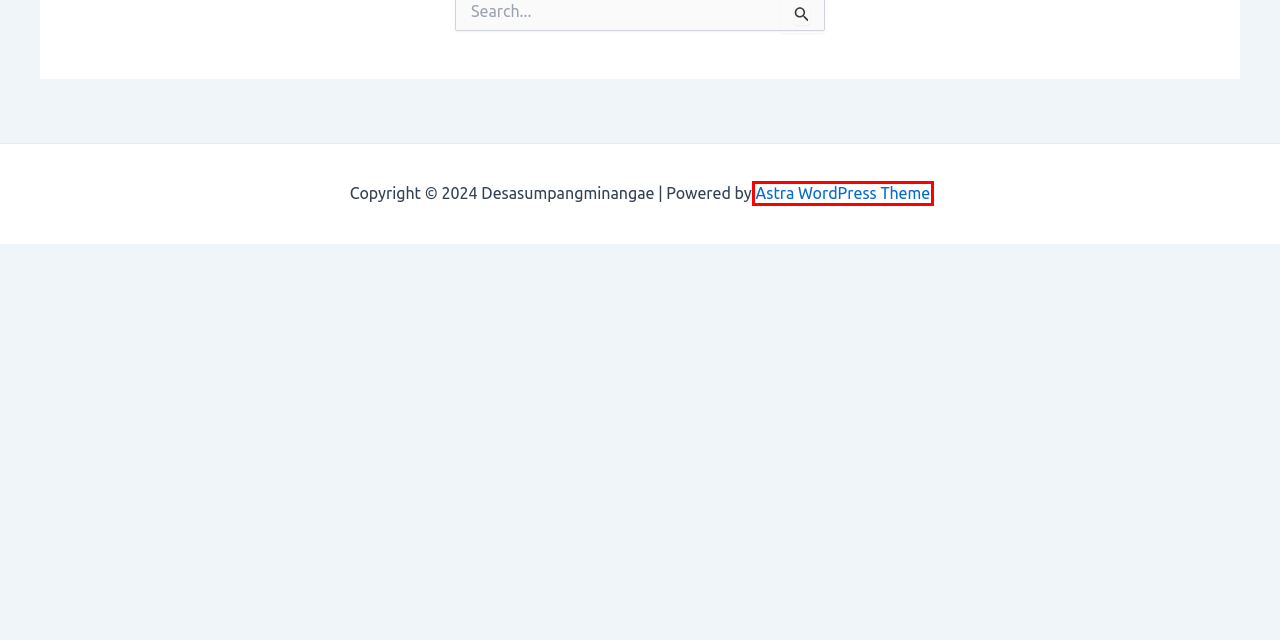You have a screenshot of a webpage with a red bounding box around a UI element. Determine which webpage description best matches the new webpage that results from clicking the element in the bounding box. Here are the candidates:
A. Privacy Policy – Desasumpangminangae
B. Terms of Use – Desasumpangminangae
C. About – Desasumpangminangae
D. Desasumpangminangae
E. Contact – Desasumpangminangae
F. Astra – Fast, Lightweight & Customizable WordPress Theme - Download Now!
G. Cookie Policy – Desasumpangminangae
H. DMCA – Desasumpangminangae

F